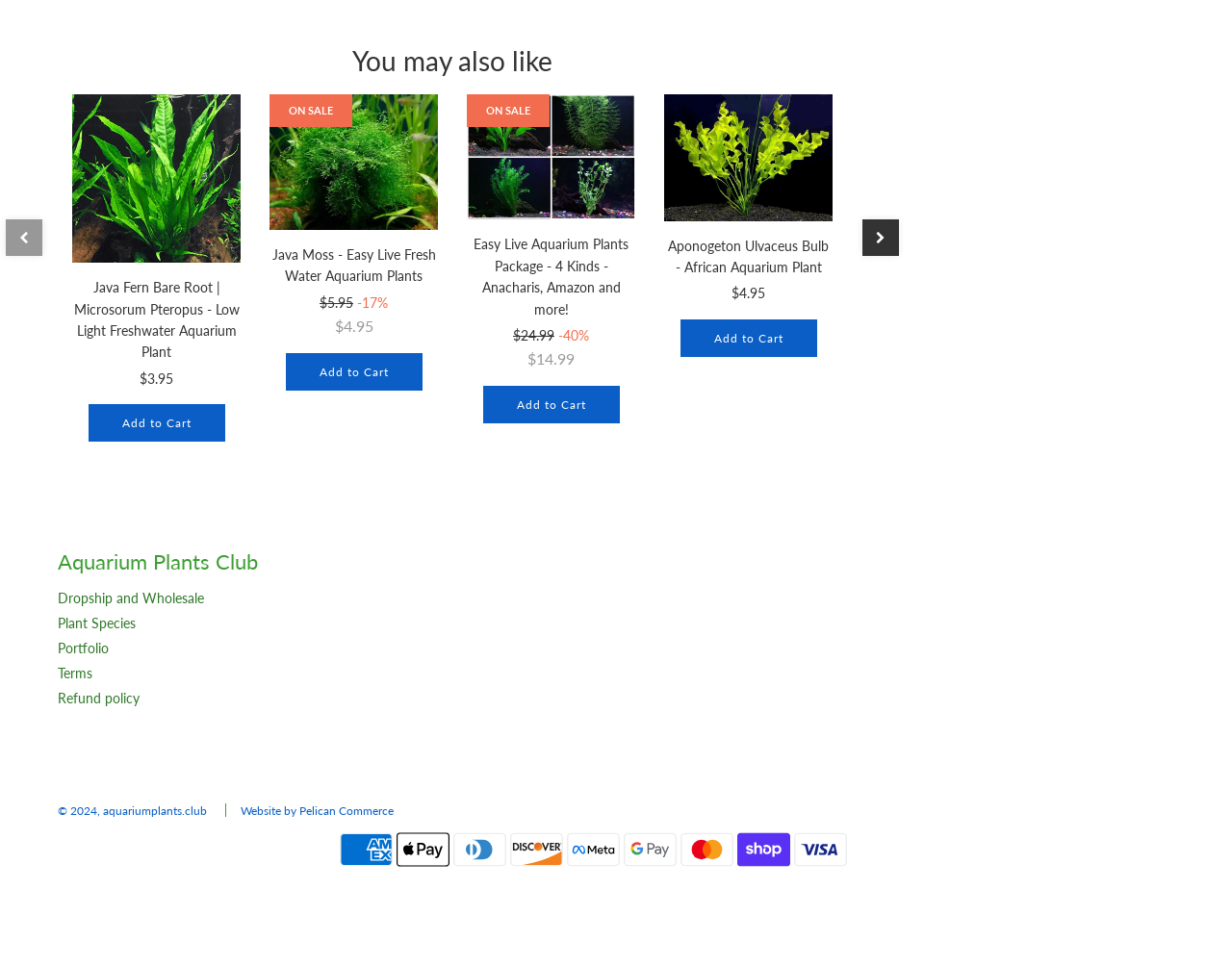What is the name of the aquarium plant with the image 'javamoss1'?
Look at the image and provide a short answer using one word or a phrase.

Java Moss